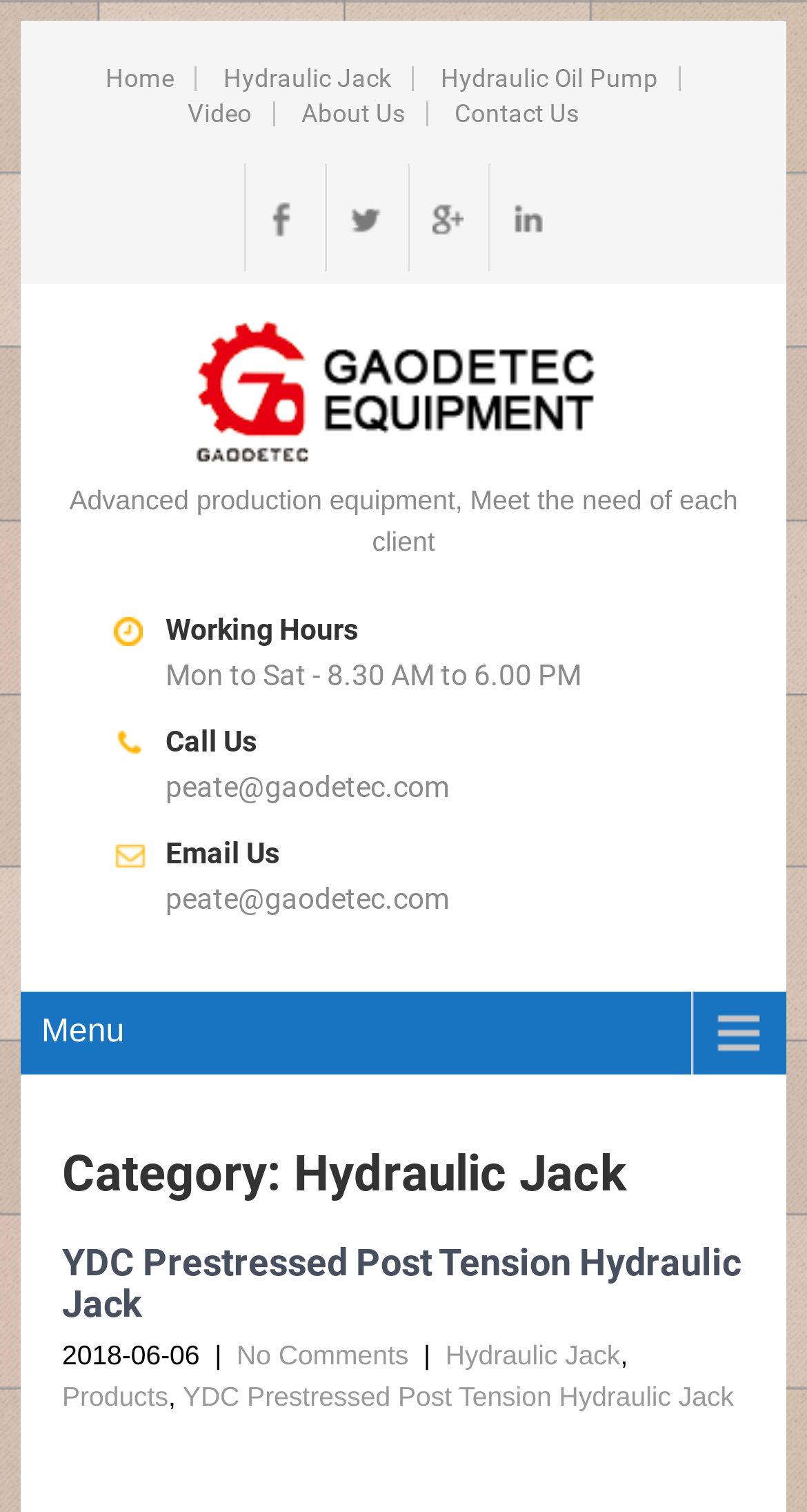Predict the bounding box of the UI element based on the description: "Contact Us". The coordinates should be four float numbers between 0 and 1, formatted as [left, top, right, bottom].

[0.563, 0.067, 0.717, 0.084]